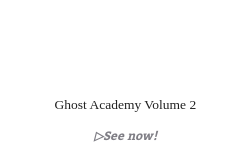What is the focus of the graphic novel series?
Please answer the question with a detailed response using the information from the screenshot.

The focus of the graphic novel series is obtained from the description which states that the series 'builds upon the narrative established in *StarCraft: Ghost: Nova*, focusing on the rigorous training and experiences of young individuals aspiring to become Ghost operatives'.